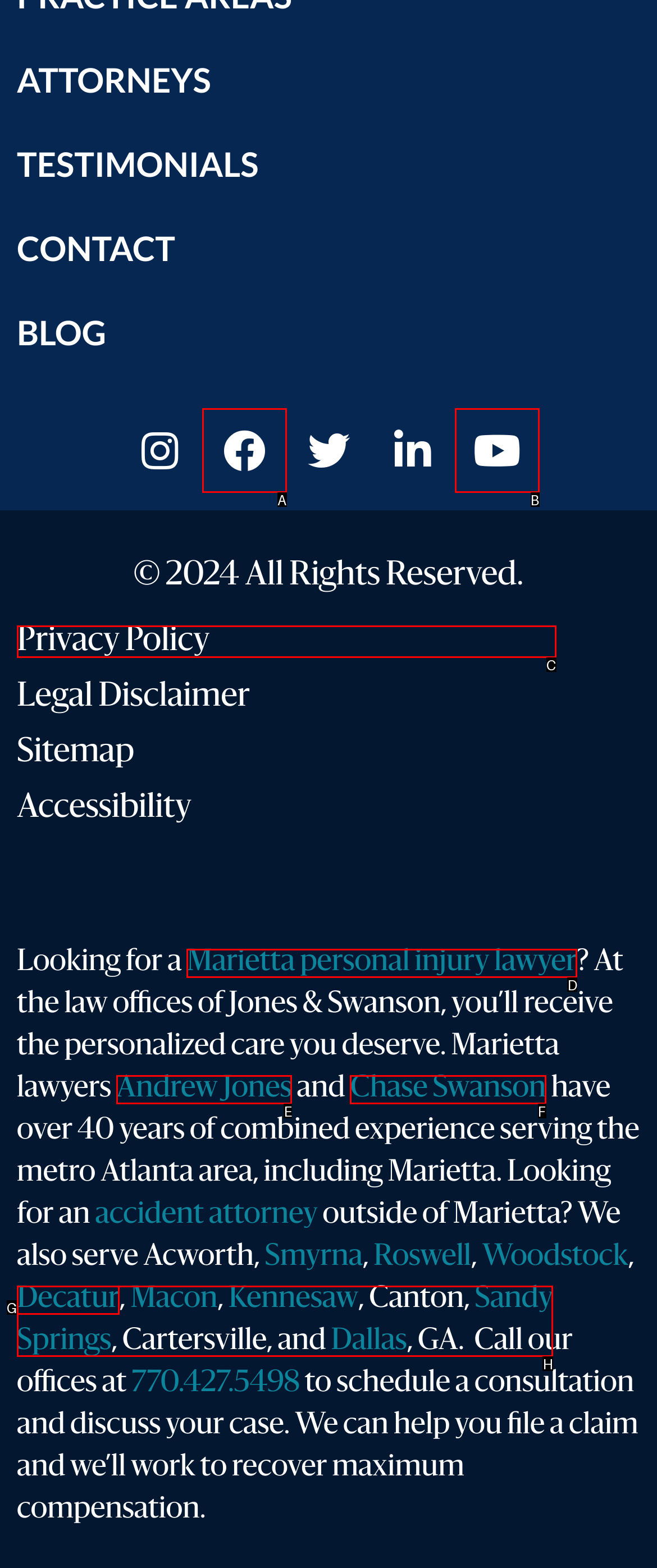From the description: Chase Swanson, select the HTML element that fits best. Reply with the letter of the appropriate option.

F